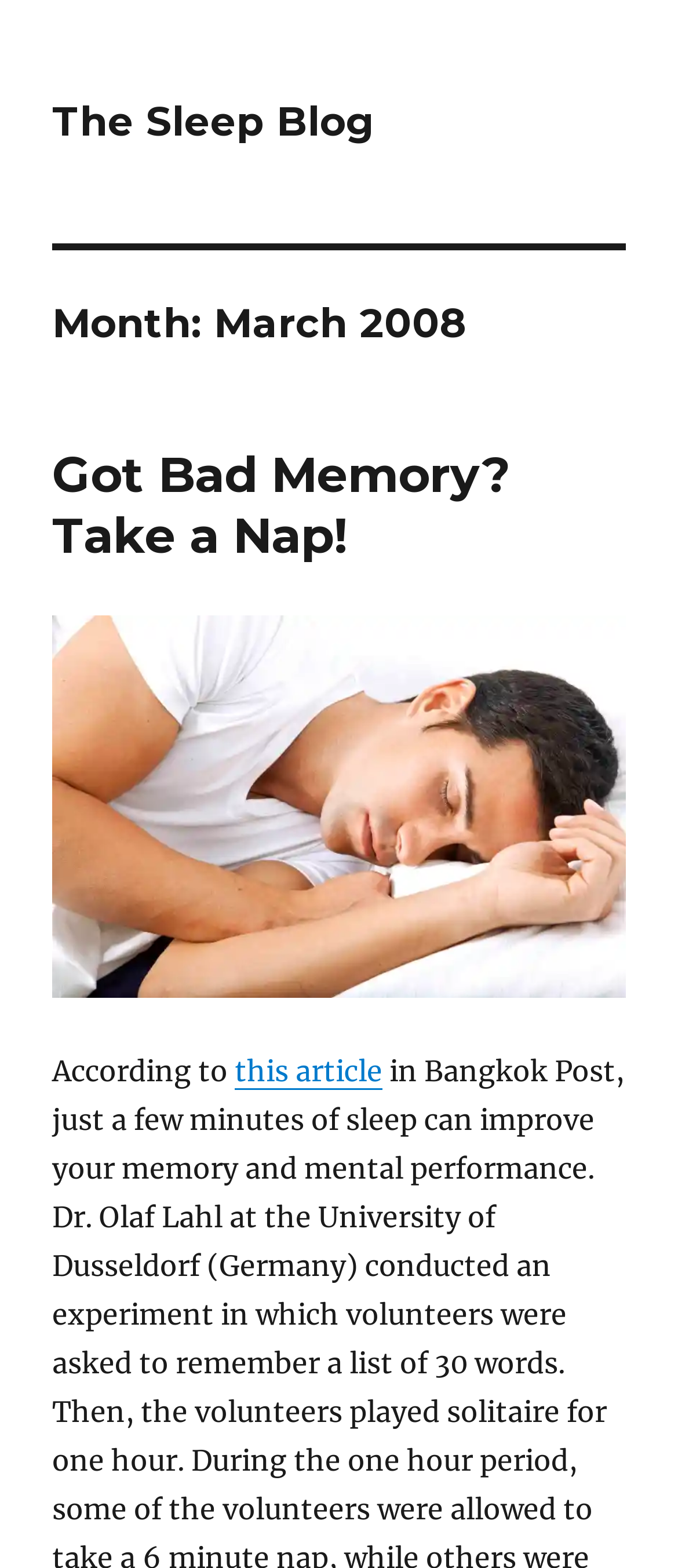Carefully examine the image and provide an in-depth answer to the question: What is the article referencing?

The question can be answered by looking at the text 'According to this article' which suggests that the webpage is referencing another article.